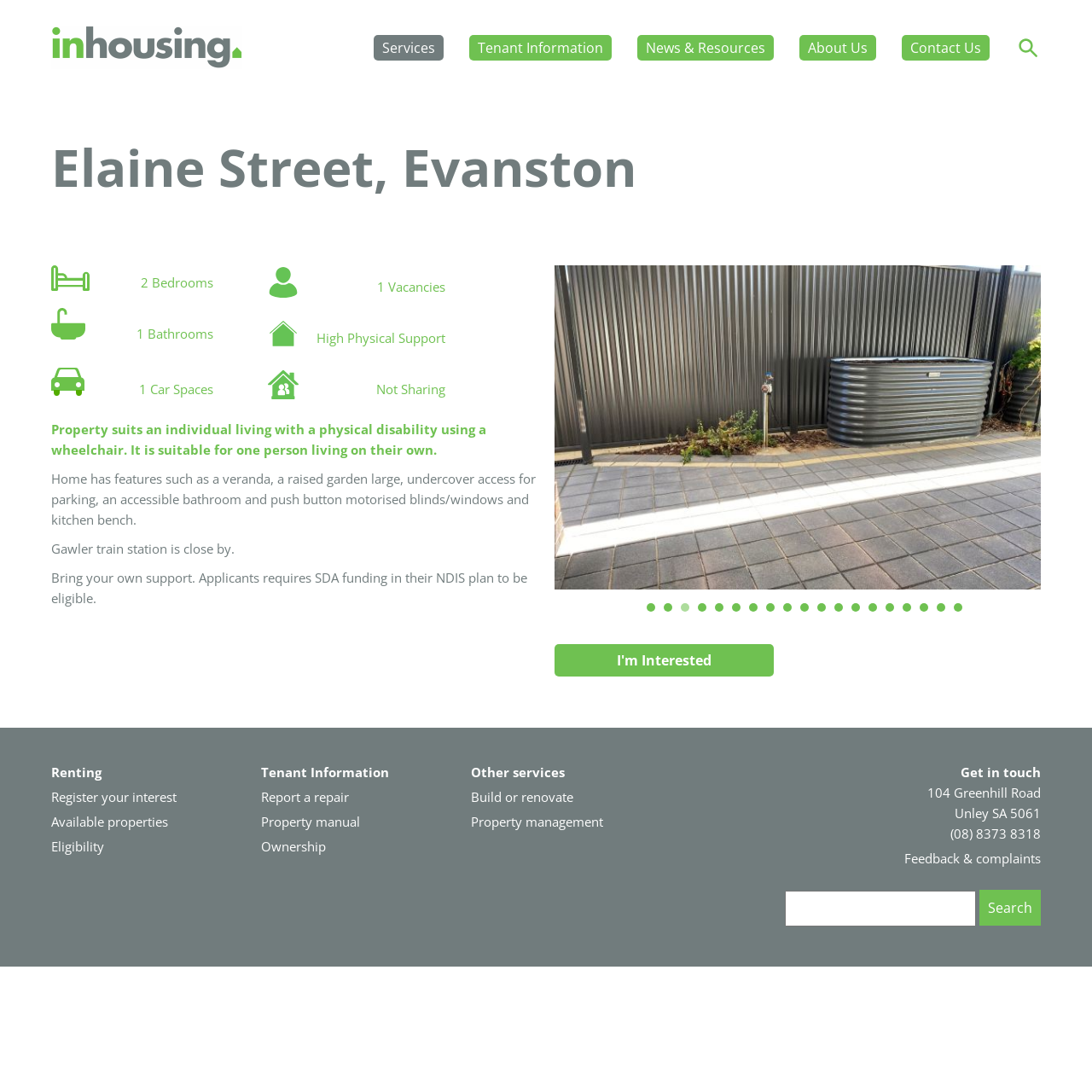Reply to the question with a single word or phrase:
What is the nearest train station to this property?

Gawler